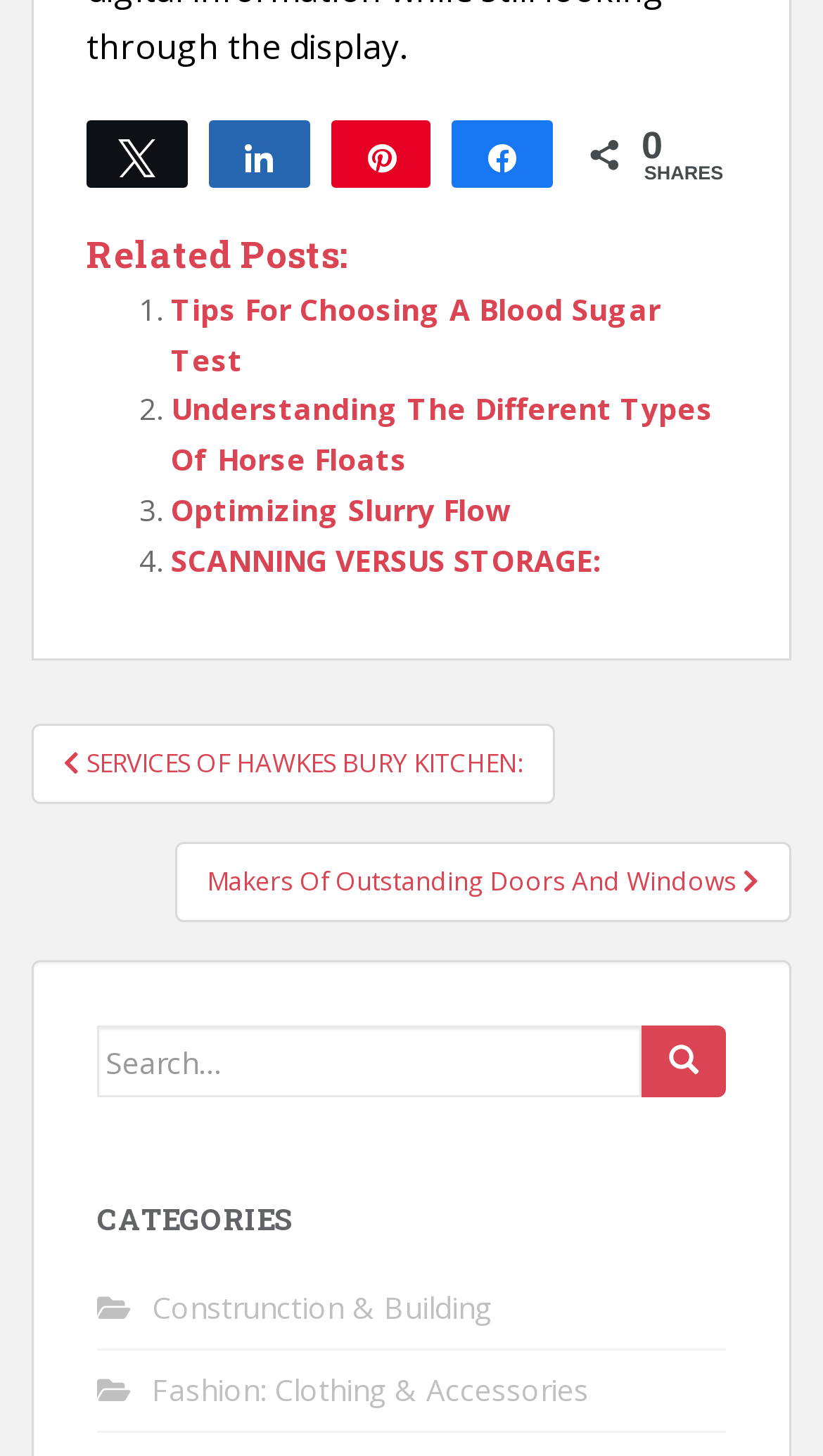Please indicate the bounding box coordinates of the element's region to be clicked to achieve the instruction: "Search for something". Provide the coordinates as four float numbers between 0 and 1, i.e., [left, top, right, bottom].

[0.118, 0.705, 0.882, 0.754]